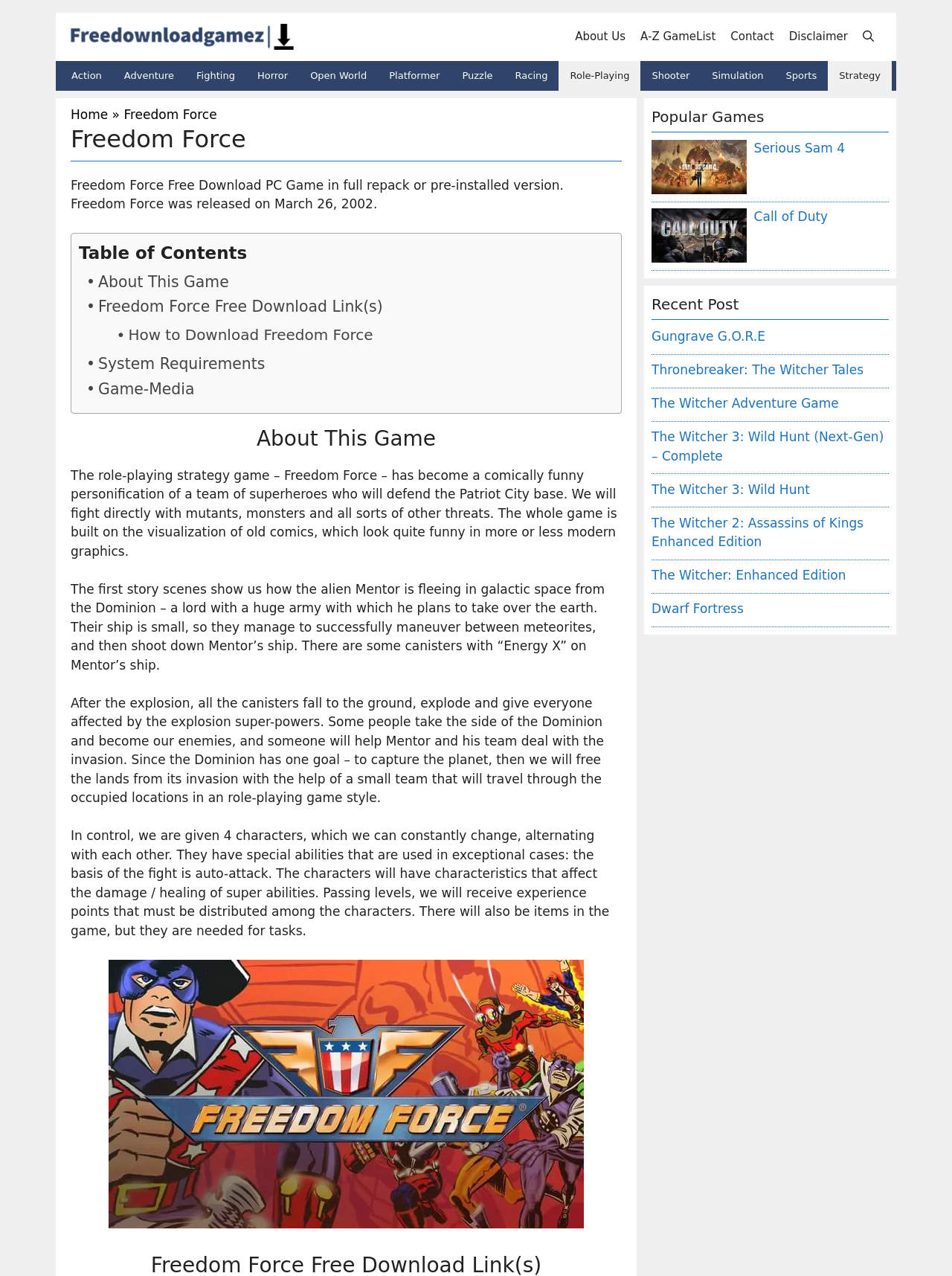Determine the bounding box coordinates of the clickable element to achieve the following action: 'Click on the 'About Us' link'. Provide the coordinates as four float values between 0 and 1, formatted as [left, top, right, bottom].

[0.596, 0.016, 0.665, 0.042]